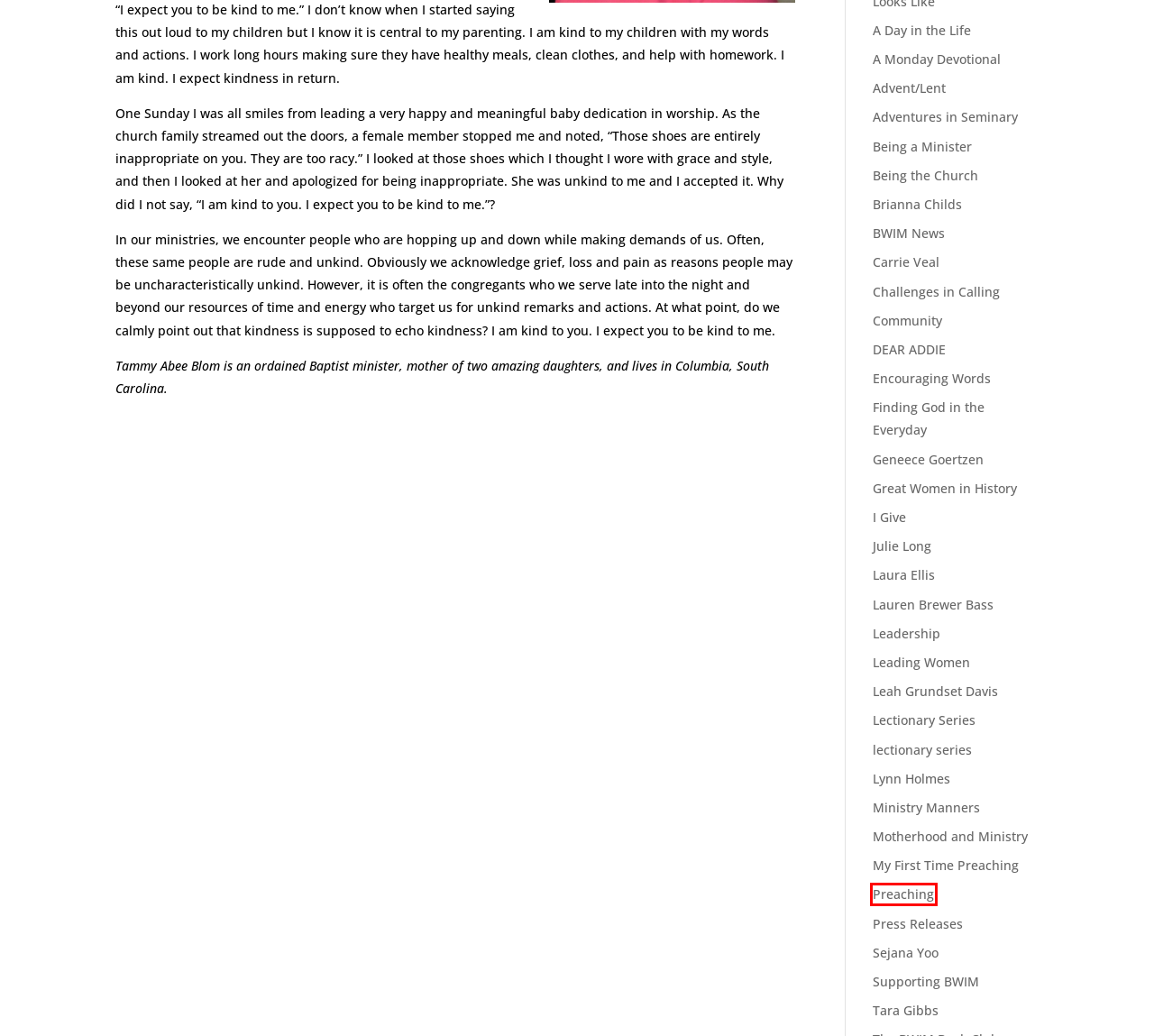You are given a screenshot depicting a webpage with a red bounding box around a UI element. Select the description that best corresponds to the new webpage after clicking the selected element. Here are the choices:
A. Being the Church | Baptist Women in Ministry
B. Carrie Veal | Baptist Women in Ministry
C. Sejana Yoo | Baptist Women in Ministry
D. Preaching | Baptist Women in Ministry
E. Challenges in Calling | Baptist Women in Ministry
F. DEAR ADDIE | Baptist Women in Ministry
G. Julie Long | Baptist Women in Ministry
H. Supporting BWIM | Baptist Women in Ministry

D